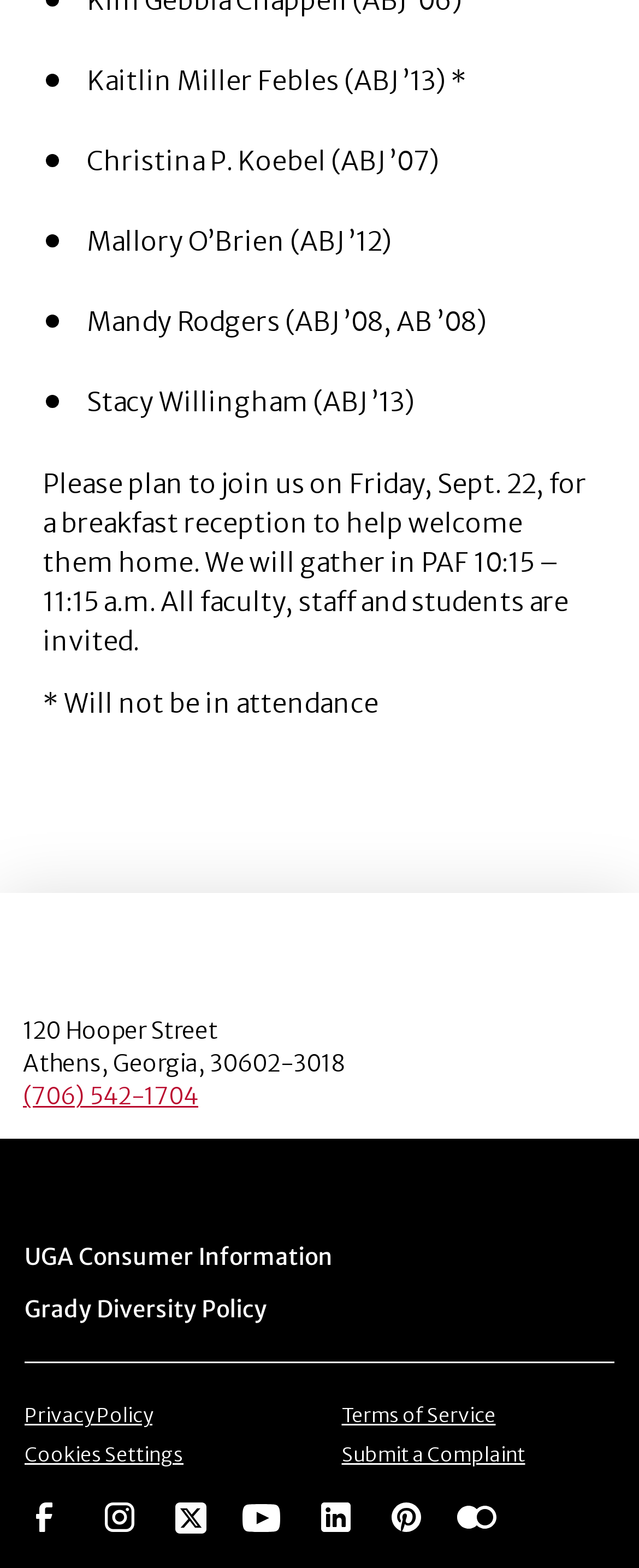Determine the bounding box coordinates for the UI element described. Format the coordinates as (top-left x, top-left y, bottom-right x, bottom-right y) and ensure all values are between 0 and 1. Element description: Menu itemCookies Settings

[0.038, 0.92, 0.287, 0.936]